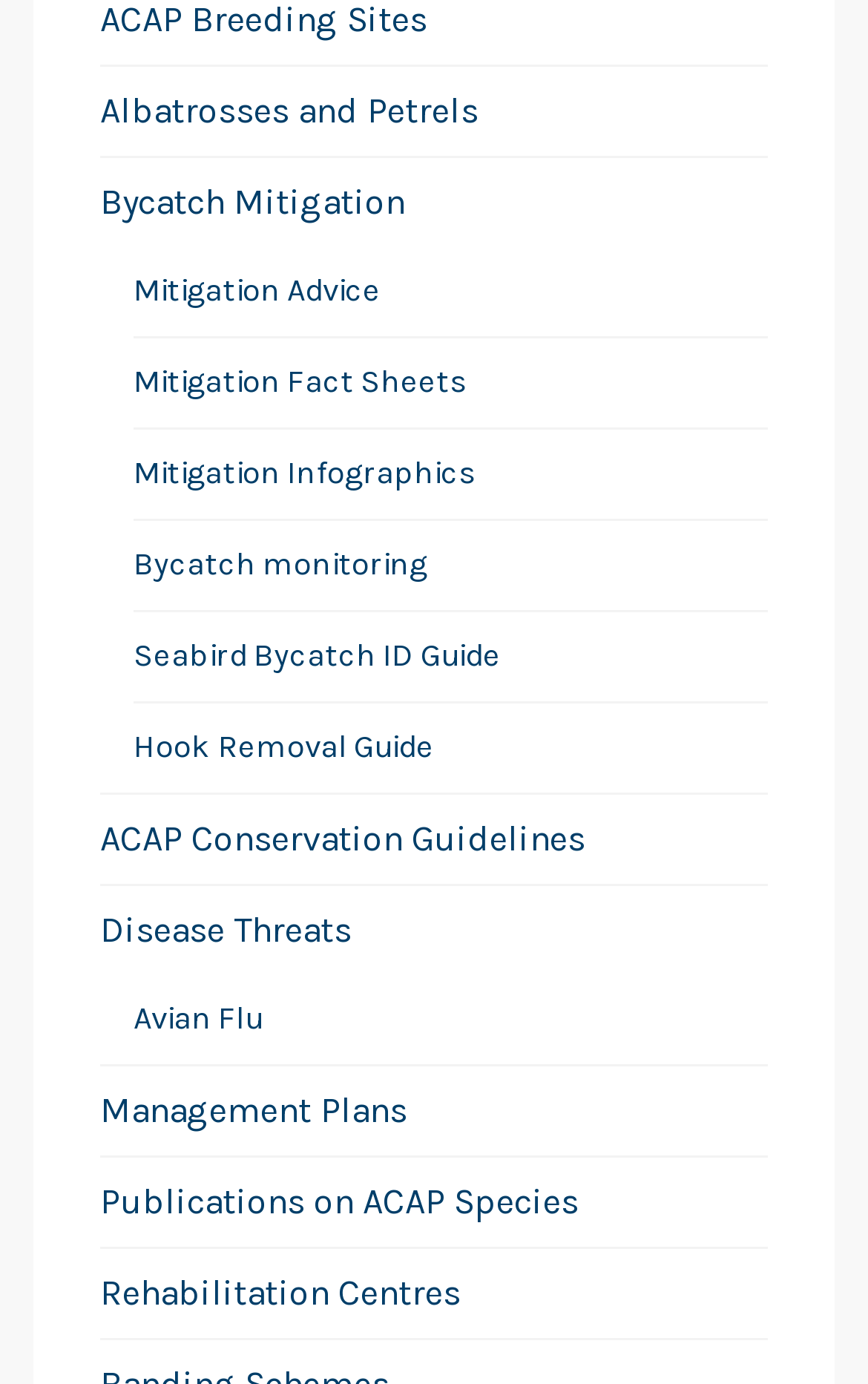Find the bounding box coordinates for the area that must be clicked to perform this action: "View Albatrosses and Petrels".

[0.115, 0.047, 0.885, 0.112]